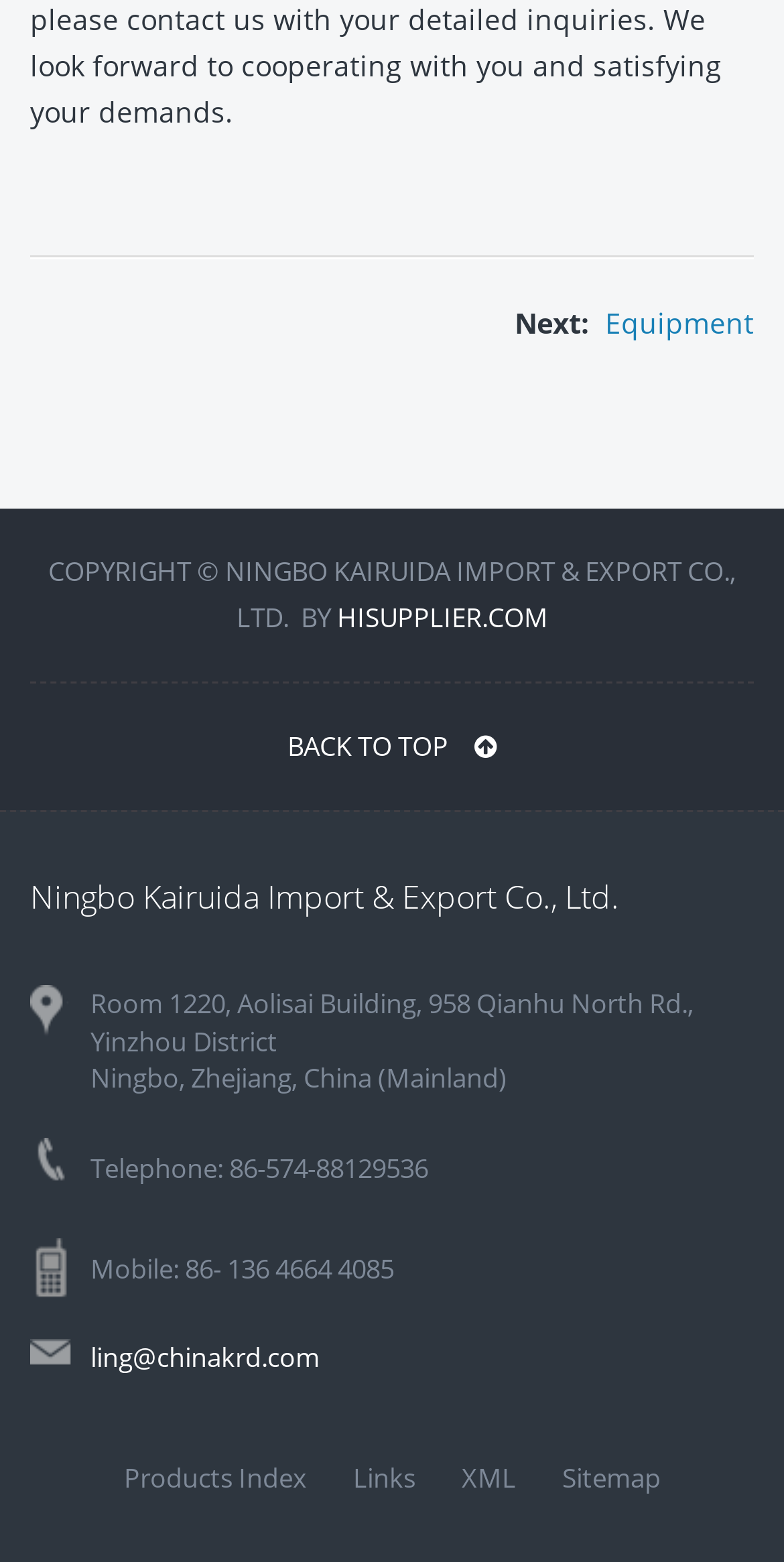What is the address of the company?
Using the image, give a concise answer in the form of a single word or short phrase.

Room 1220, Aolisai Building, 958 Qianhu North Rd., Yinzhou District, Ningbo, Zhejiang, China (Mainland)